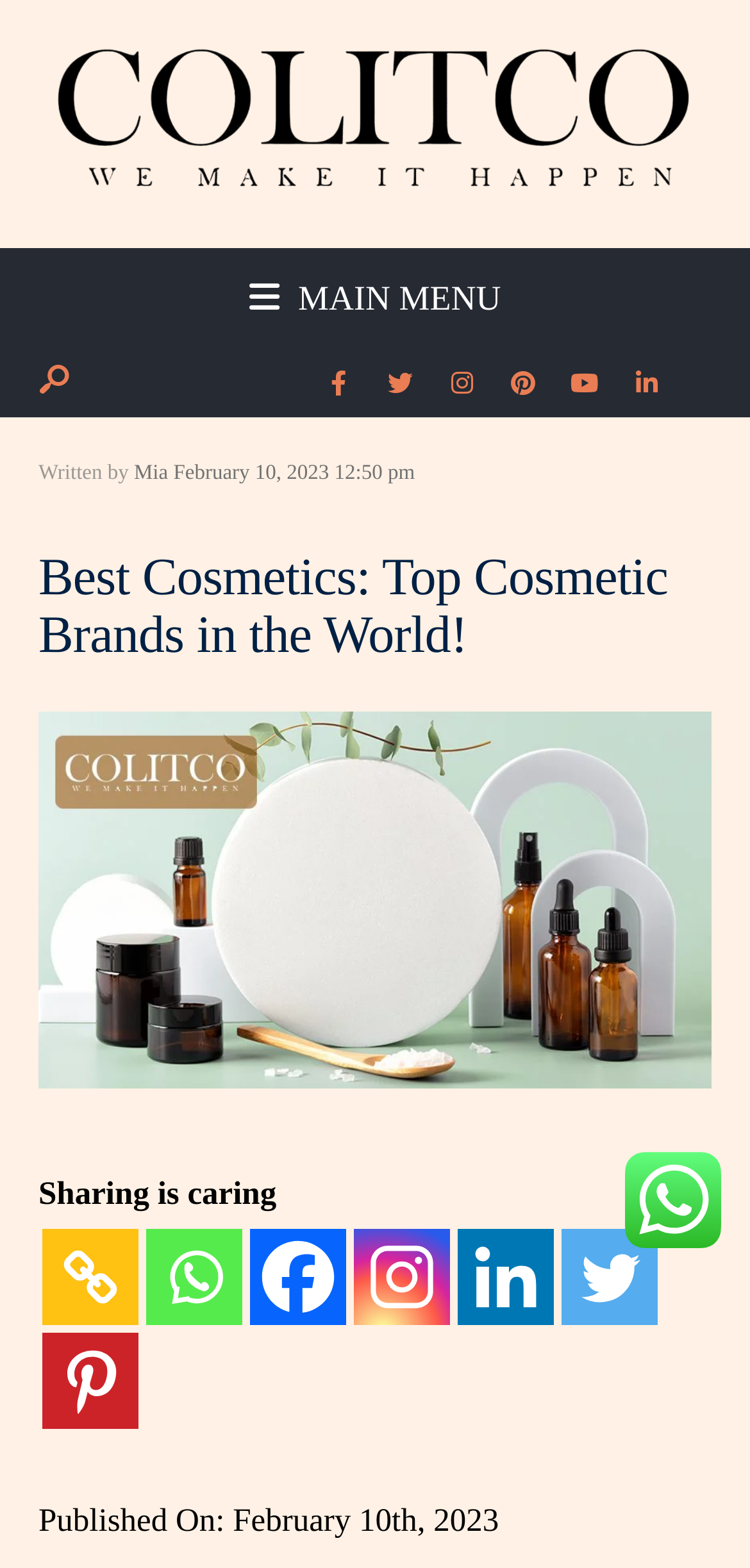With reference to the screenshot, provide a detailed response to the question below:
How many images are on the webpage?

I counted the number of image elements on the webpage and found a total of 4 images, including the one with the alt text 'Best Cosmetics Top Cosmetic Brands in the World 2'.